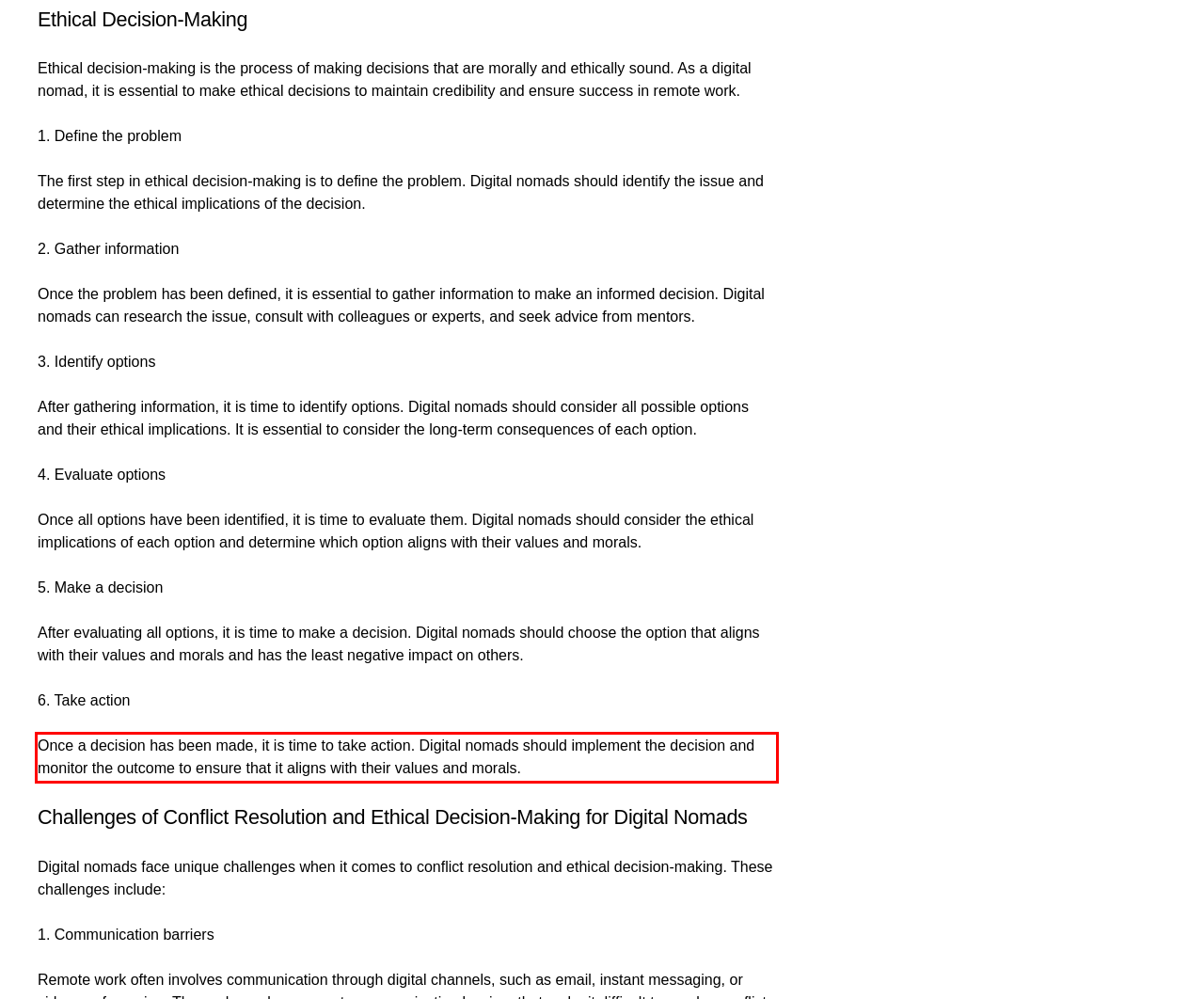Please extract the text content from the UI element enclosed by the red rectangle in the screenshot.

Once a decision has been made, it is time to take action. Digital nomads should implement the decision and monitor the outcome to ensure that it aligns with their values and morals.